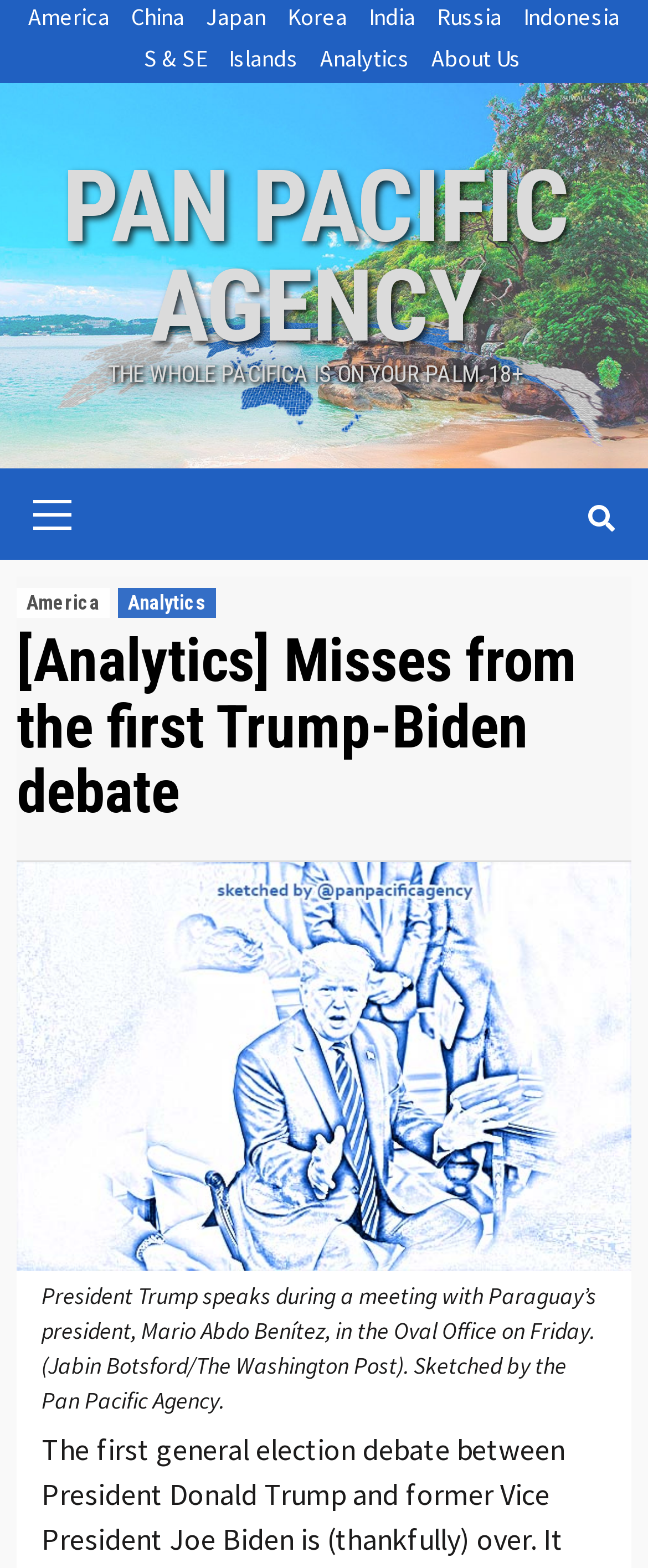How many links are in the primary menu?
Using the information from the image, give a concise answer in one word or a short phrase.

2